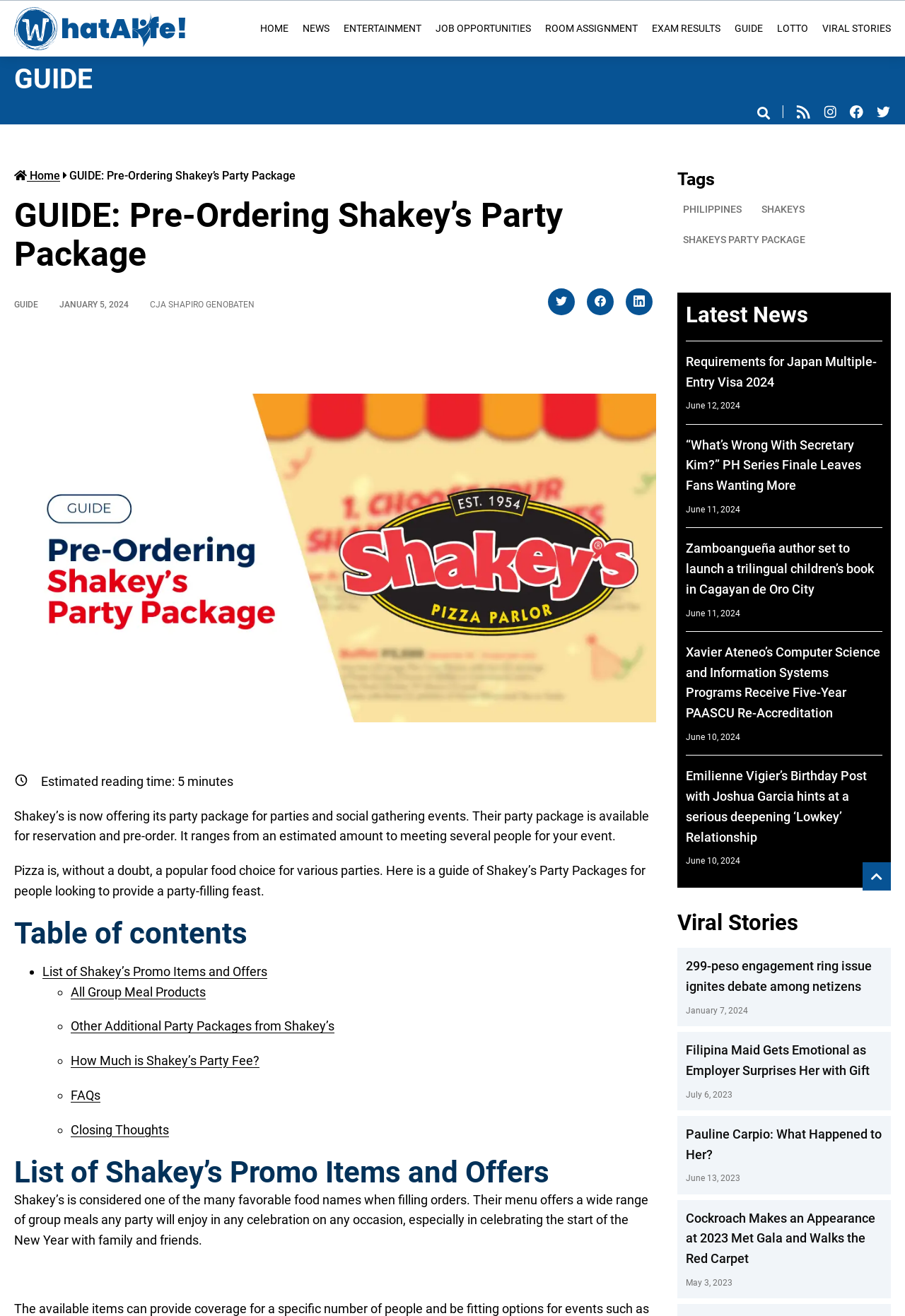How many links are provided in the 'Table of contents' section?
We need a detailed and meticulous answer to the question.

The 'Table of contents' section provides links to different sections of the article, including 'List of Shakey’s Promo Items and Offers', 'All Group Meal Products', 'Other Additional Party Packages from Shakey’s', 'How Much is Shakey’s Party Fee?', 'FAQs', and 'Closing Thoughts', which totals 6 links.